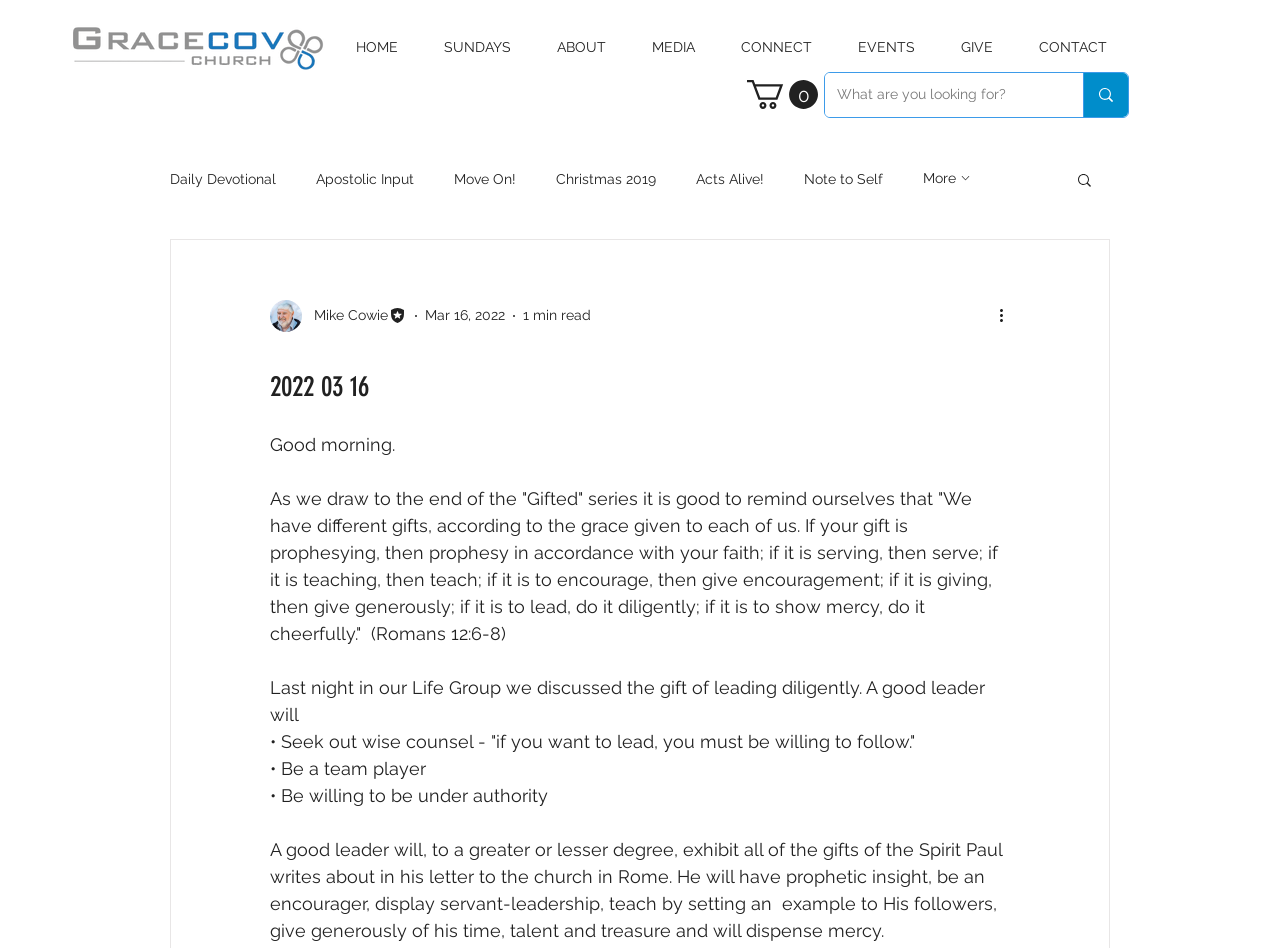Determine the coordinates of the bounding box for the clickable area needed to execute this instruction: "Click on 'READ MORE: Gustavo Matosas: Unveiling the Winning Strategies of a Renowned Football Coach'".

None